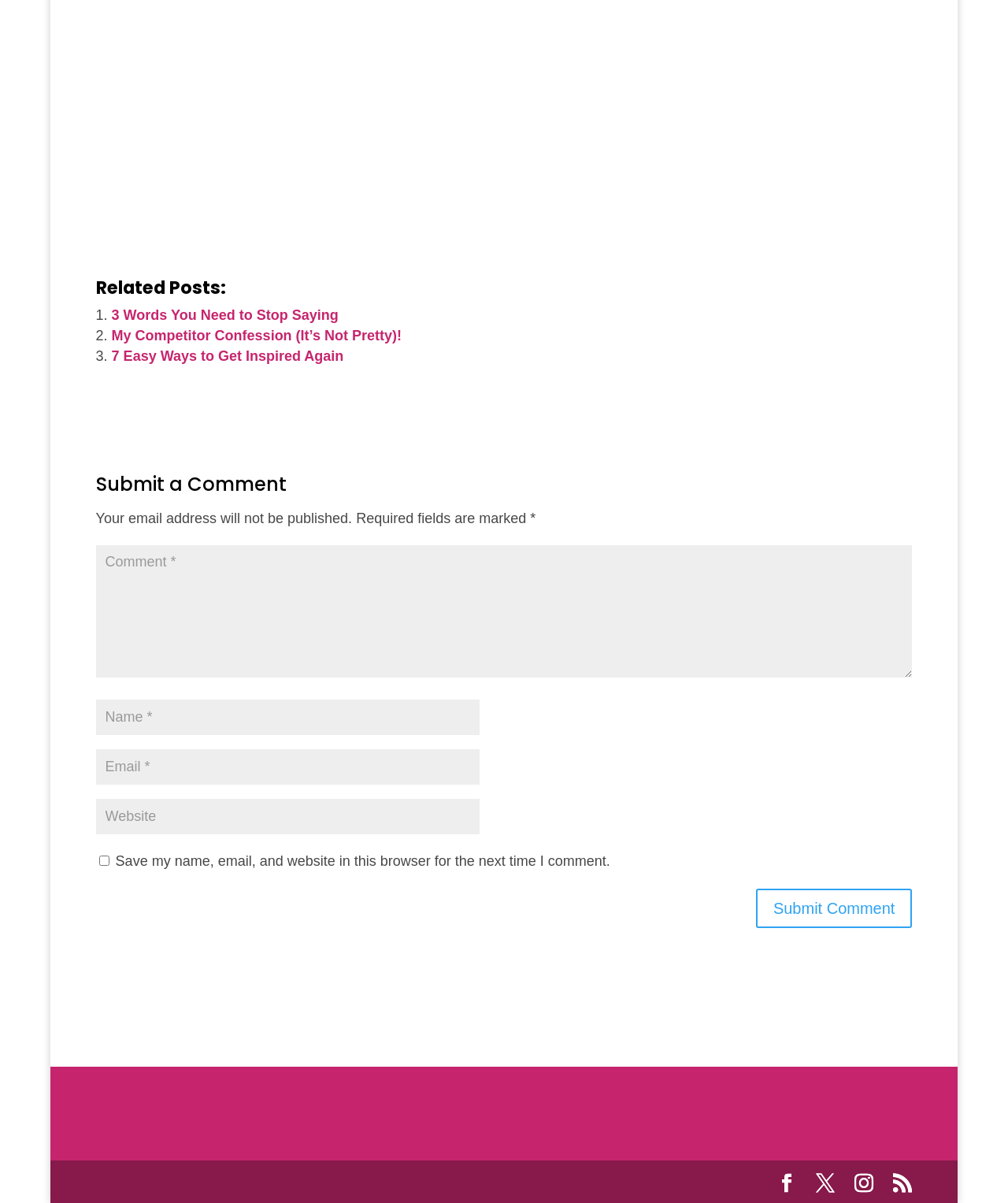Please give a succinct answer to the question in one word or phrase:
What is the title of the first related post?

3 Words You Need to Stop Saying